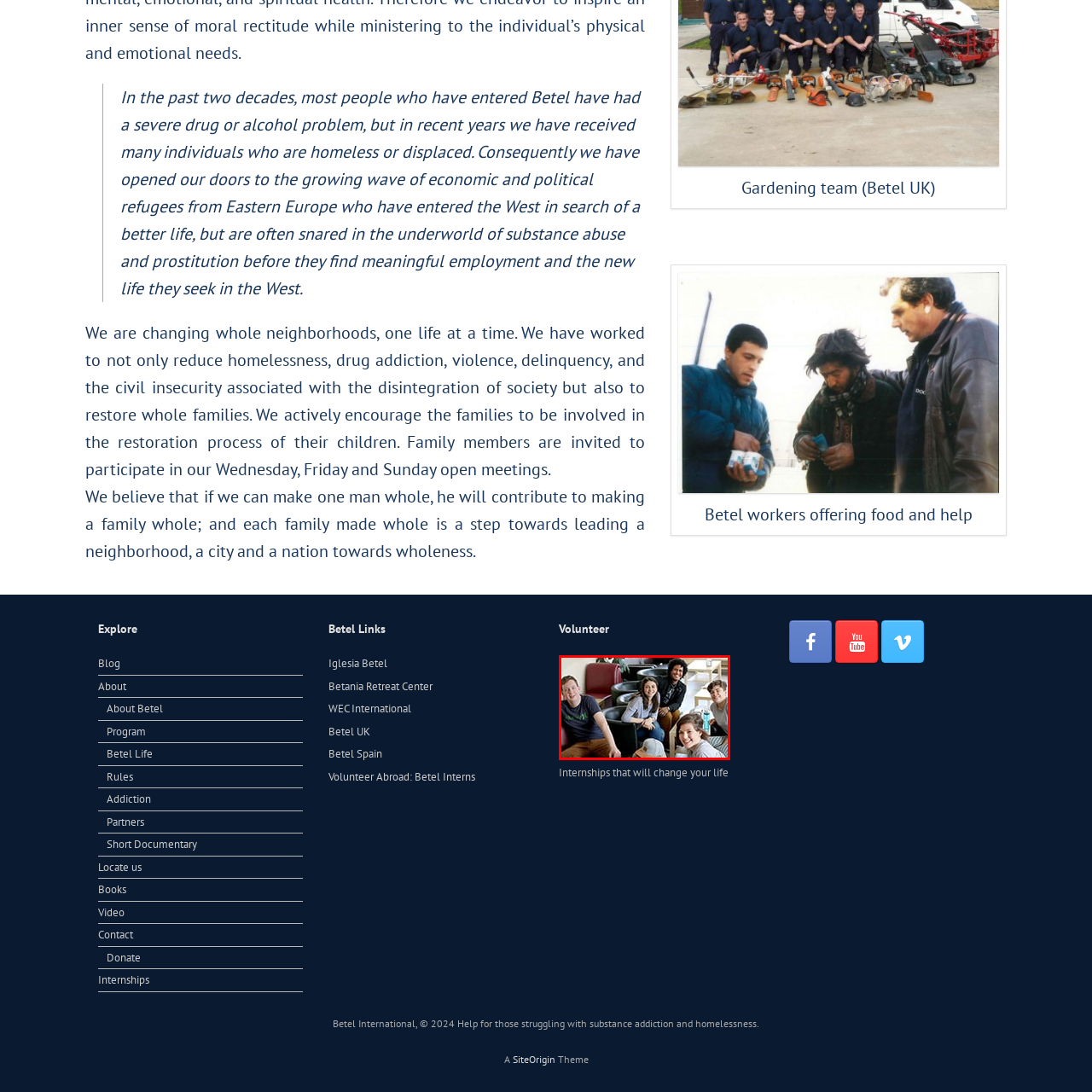What is the theme reflected in the atmosphere of the image?
Study the image framed by the red bounding box and answer the question in detail, relying on the visual clues provided.

The atmosphere reflects the theme of connection and support, resonating with the mission of Betel International to foster community and assist those facing challenges such as addiction and homelessness, which suggests that the theme is connection and support.